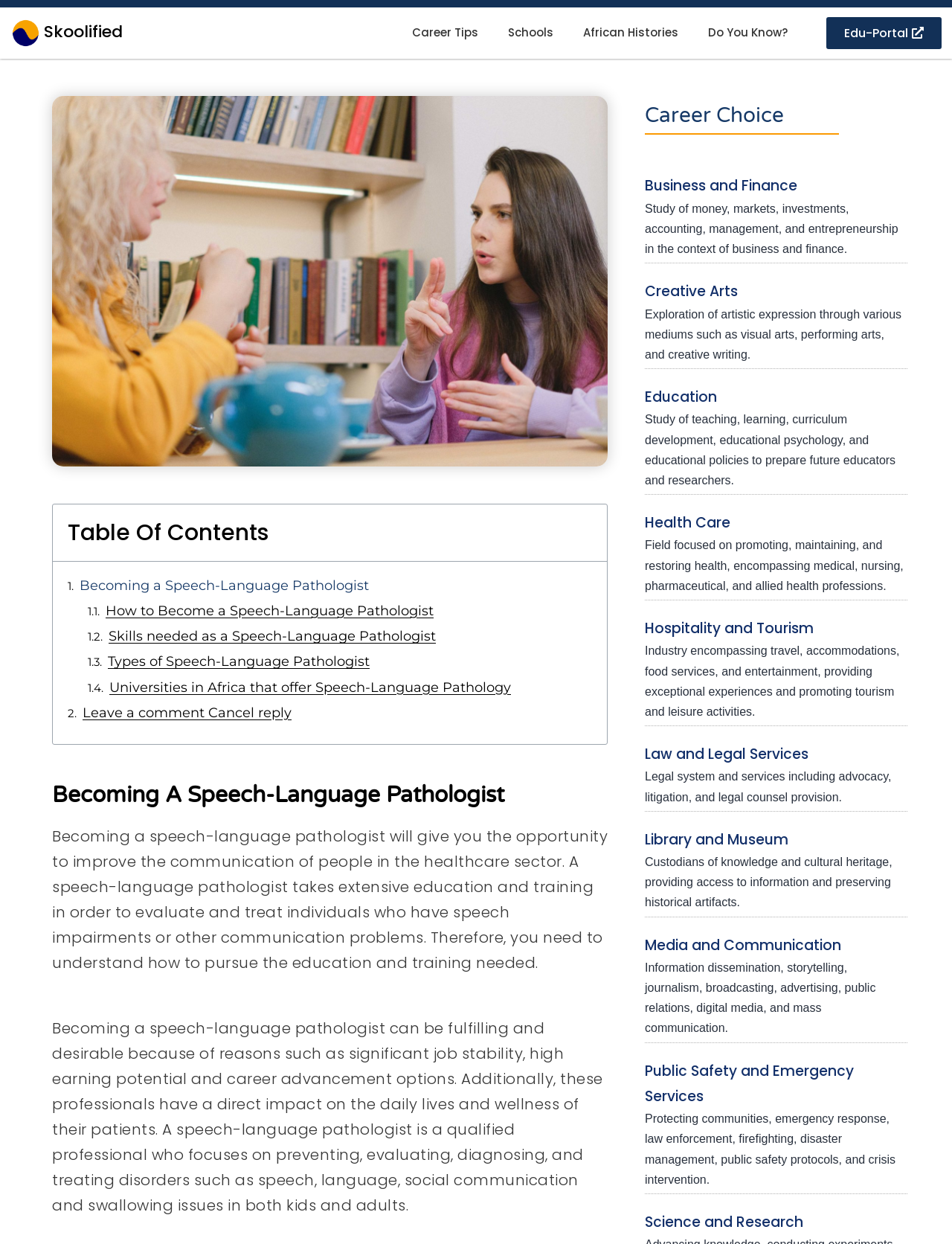Please determine the bounding box coordinates of the section I need to click to accomplish this instruction: "Click on the 'Skoolified' link".

[0.046, 0.016, 0.129, 0.035]